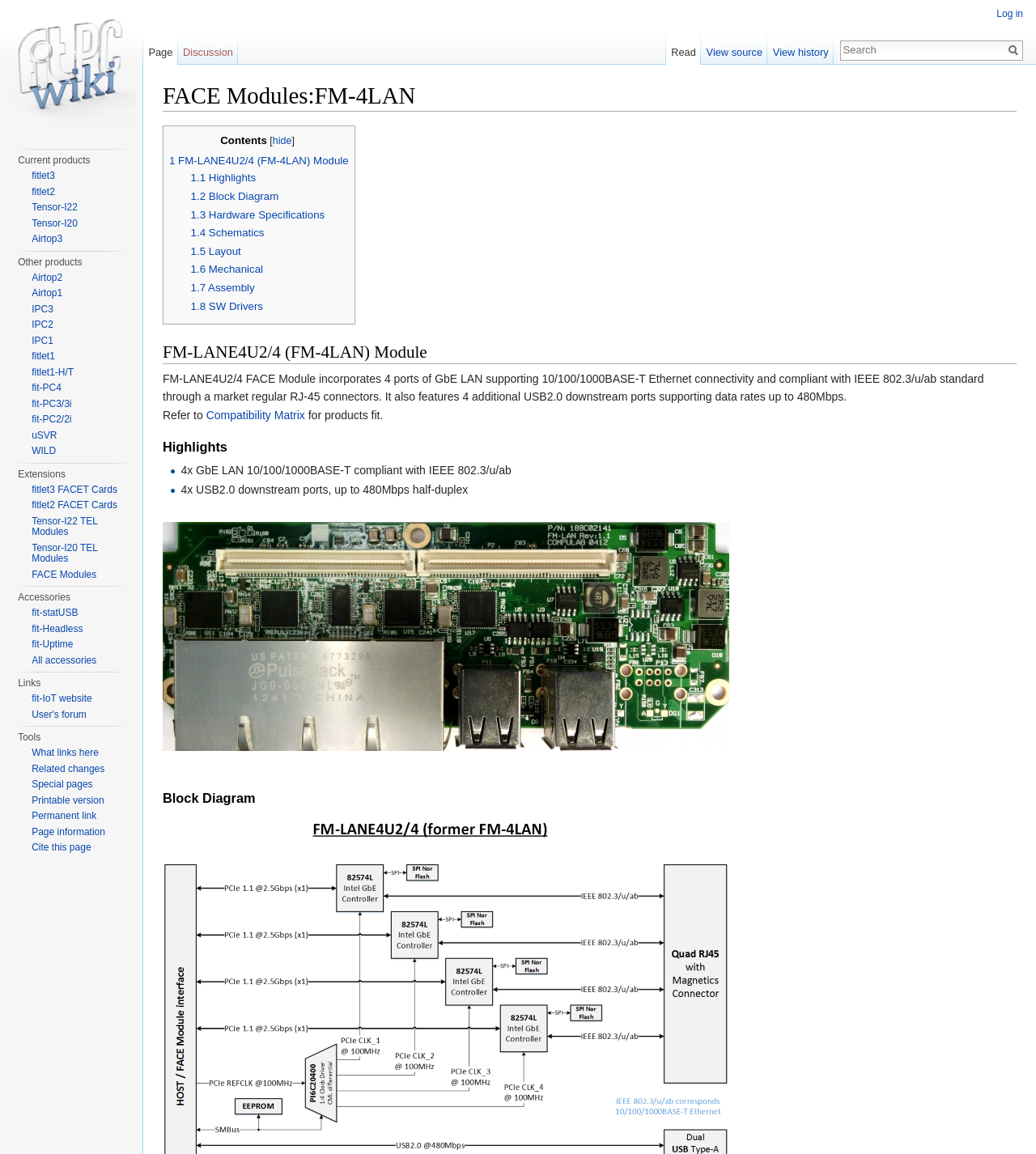Please locate the bounding box coordinates of the region I need to click to follow this instruction: "Log in to the system".

[0.962, 0.007, 0.988, 0.017]